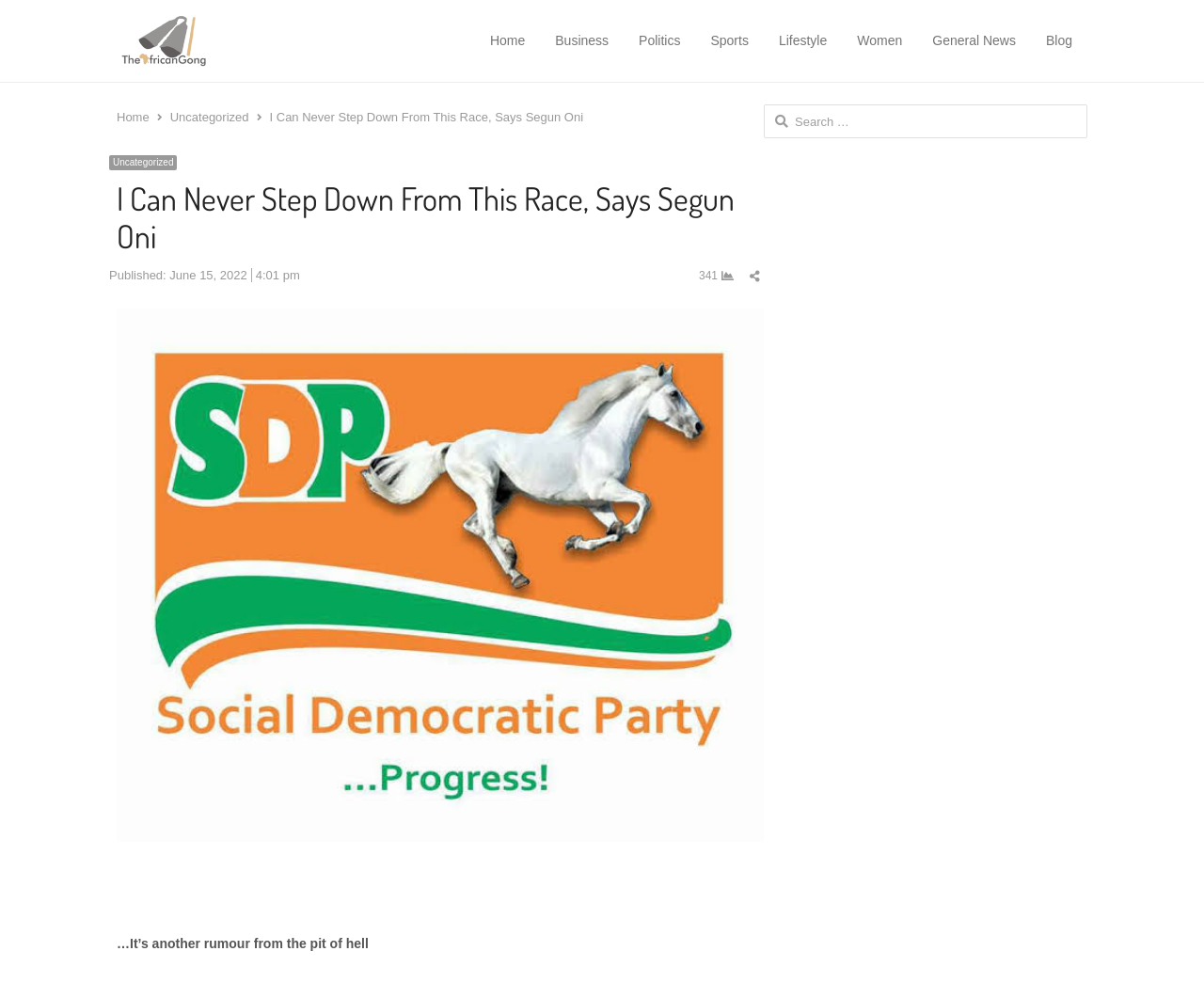Please identify the bounding box coordinates of the region to click in order to complete the task: "Check the published date". The coordinates must be four float numbers between 0 and 1, specified as [left, top, right, bottom].

[0.141, 0.273, 0.249, 0.287]